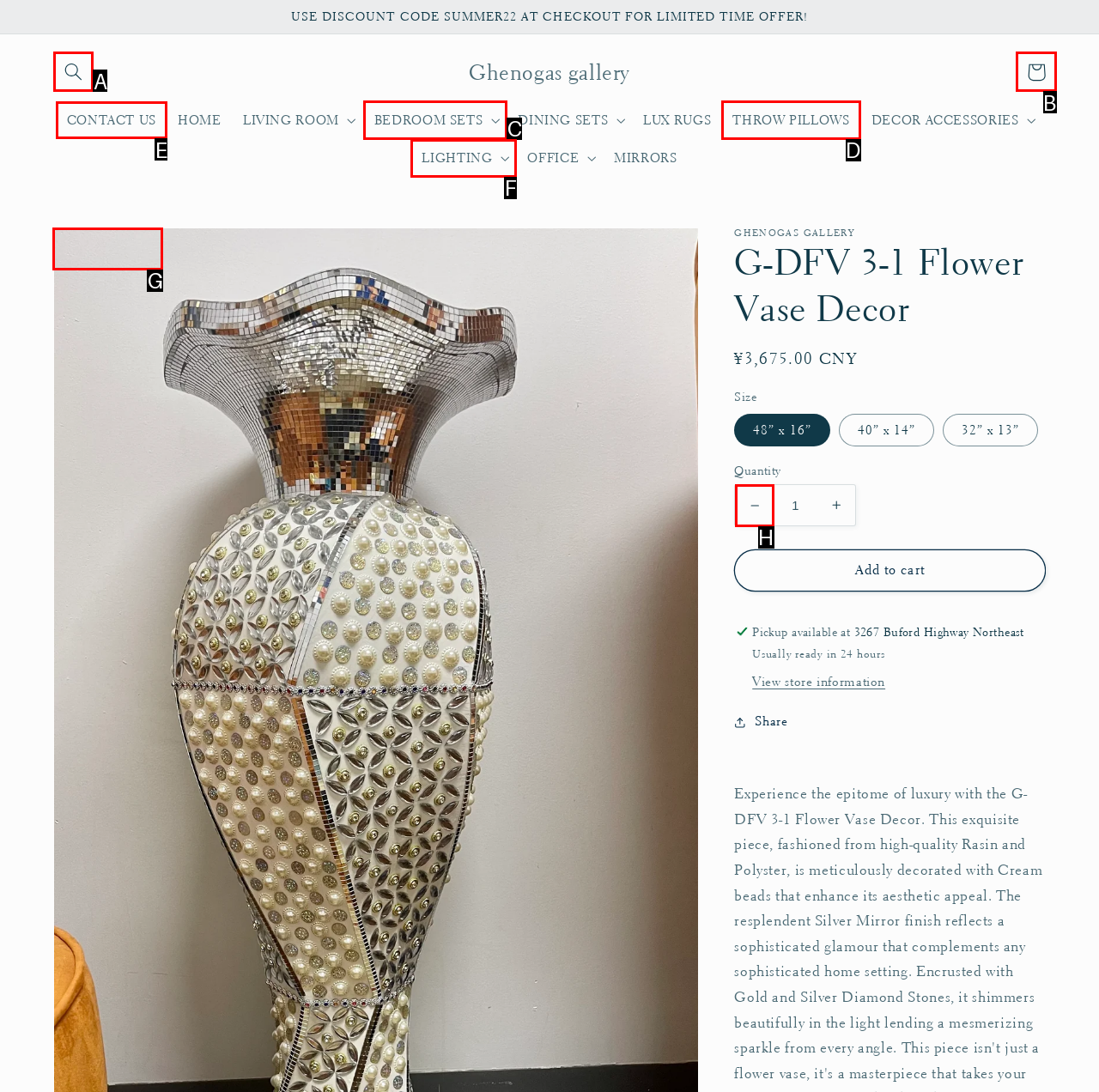Identify the correct letter of the UI element to click for this task: Contact us
Respond with the letter from the listed options.

E